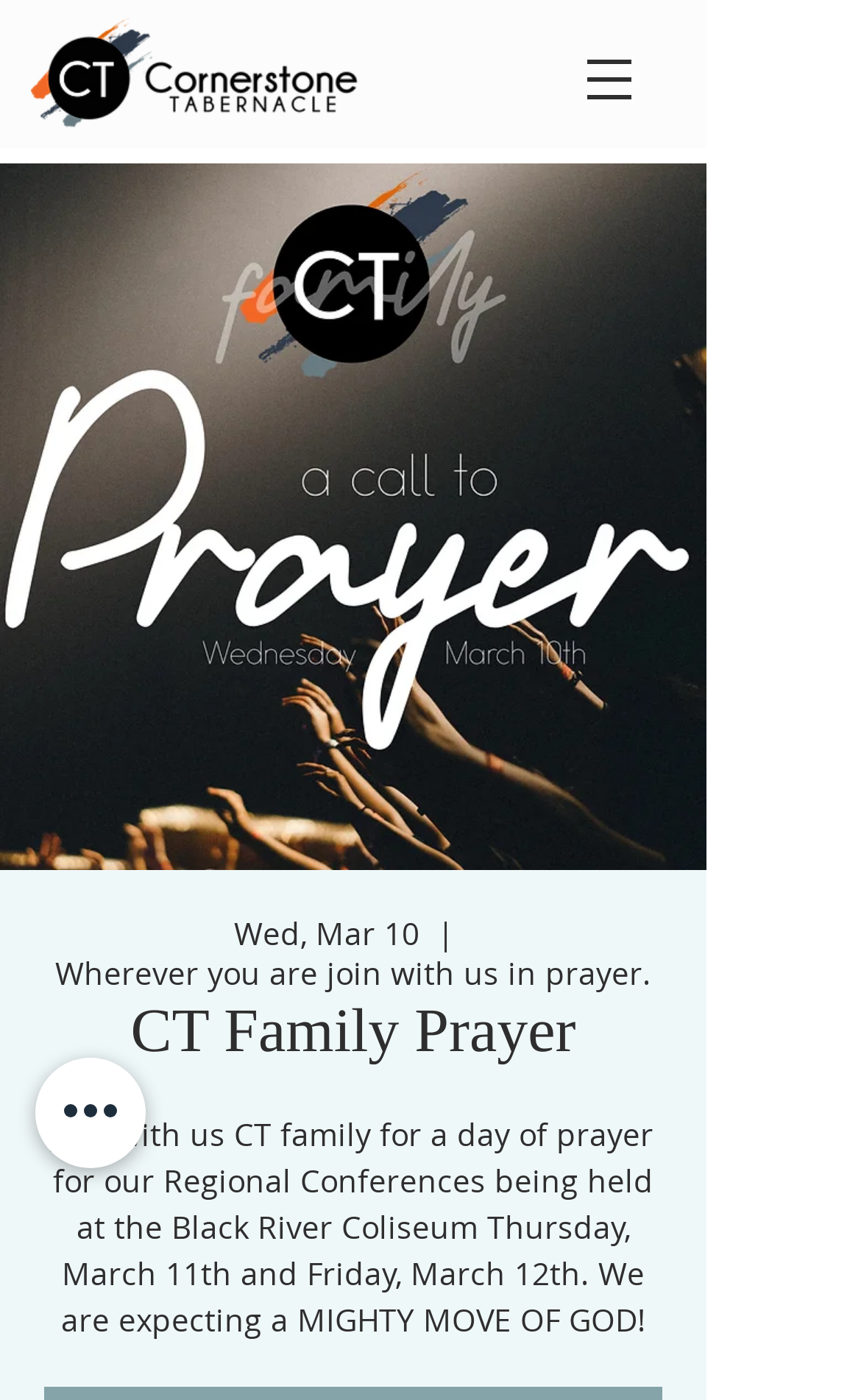What is the current day of the week?
Could you please answer the question thoroughly and with as much detail as possible?

I found the answer by looking at the text that says 'Wed, Mar 10' which indicates that the current day is Wednesday, March 10th.